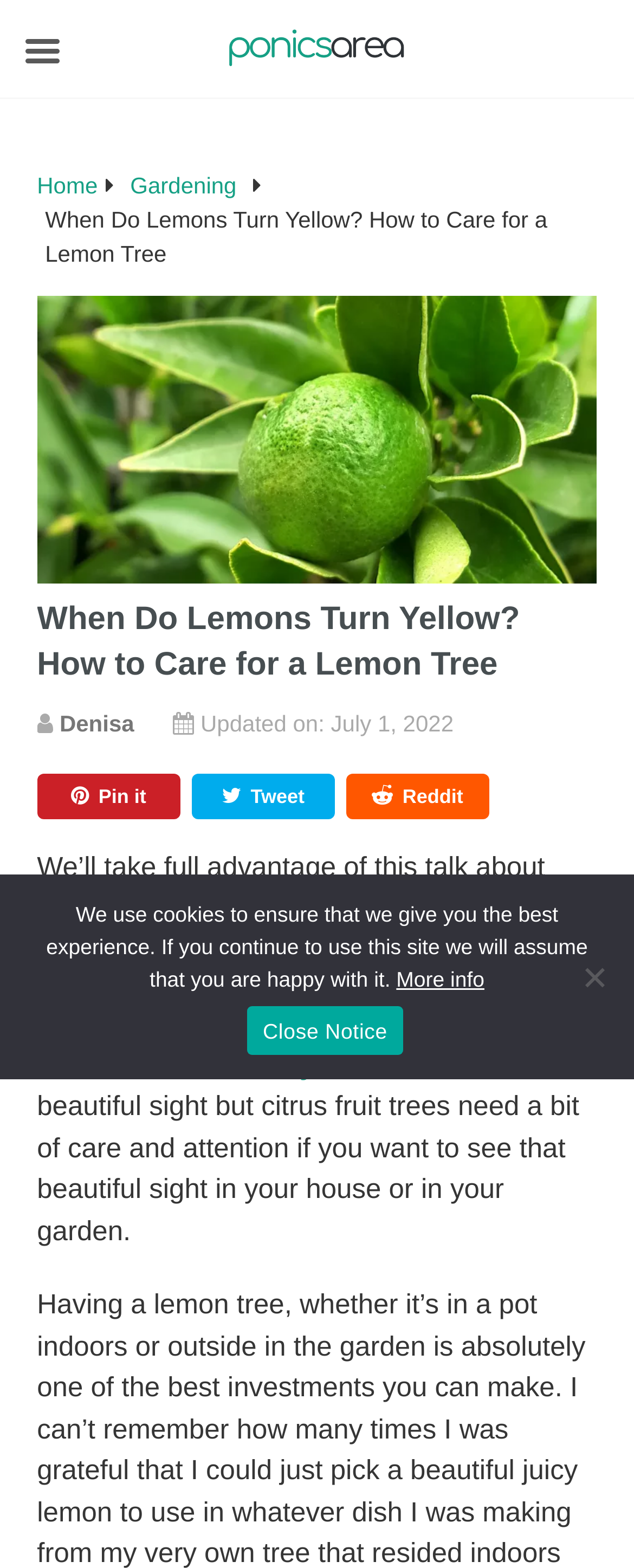Please identify the bounding box coordinates of the element I need to click to follow this instruction: "pin it".

[0.058, 0.493, 0.284, 0.522]